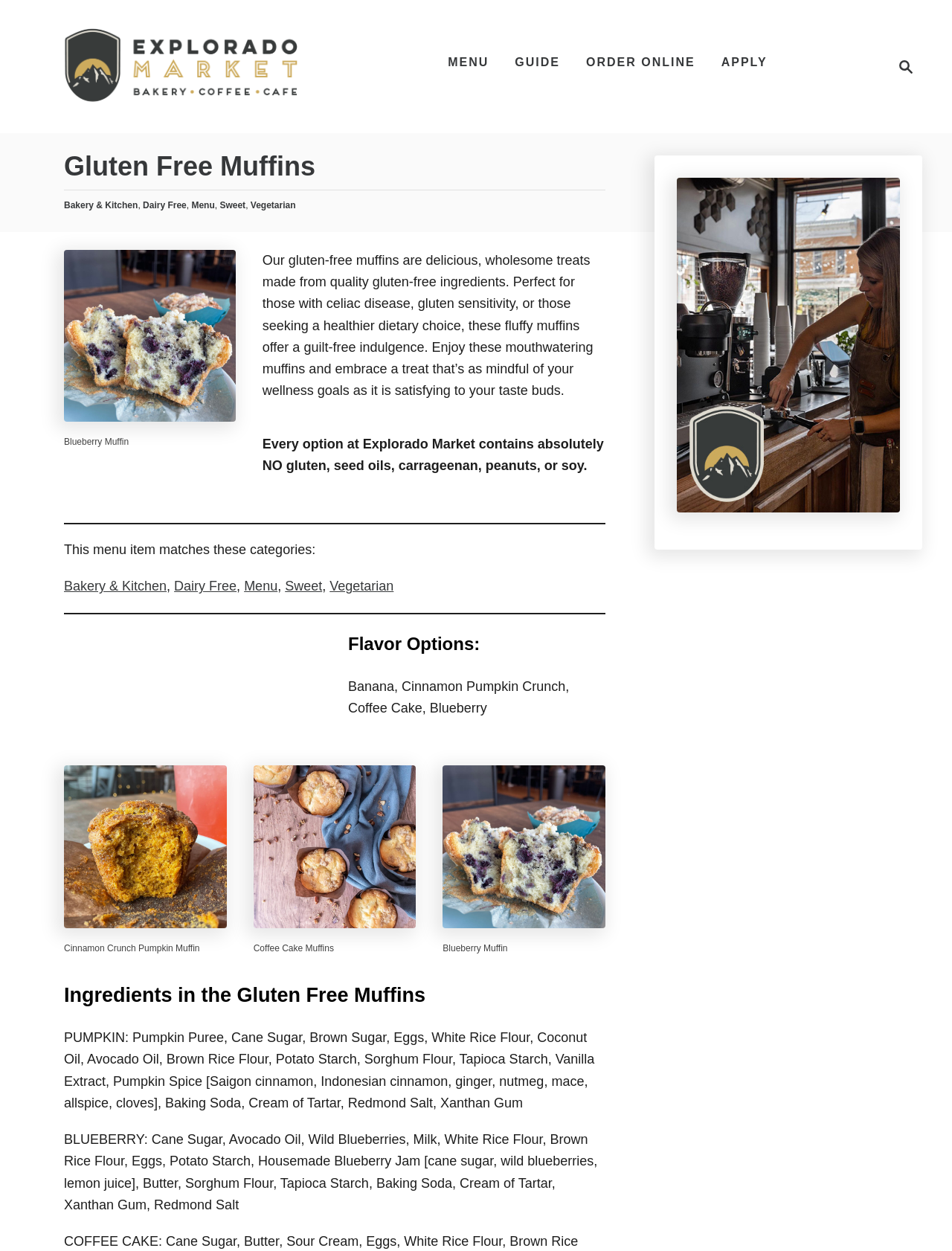How many categories does the Gluten Free Muffin match?
Please provide a comprehensive answer to the question based on the webpage screenshot.

The webpage lists the categories that the Gluten Free Muffin matches, which are Bakery & Kitchen, Dairy Free, Menu, Sweet, and Vegetarian. There are five categories in total.